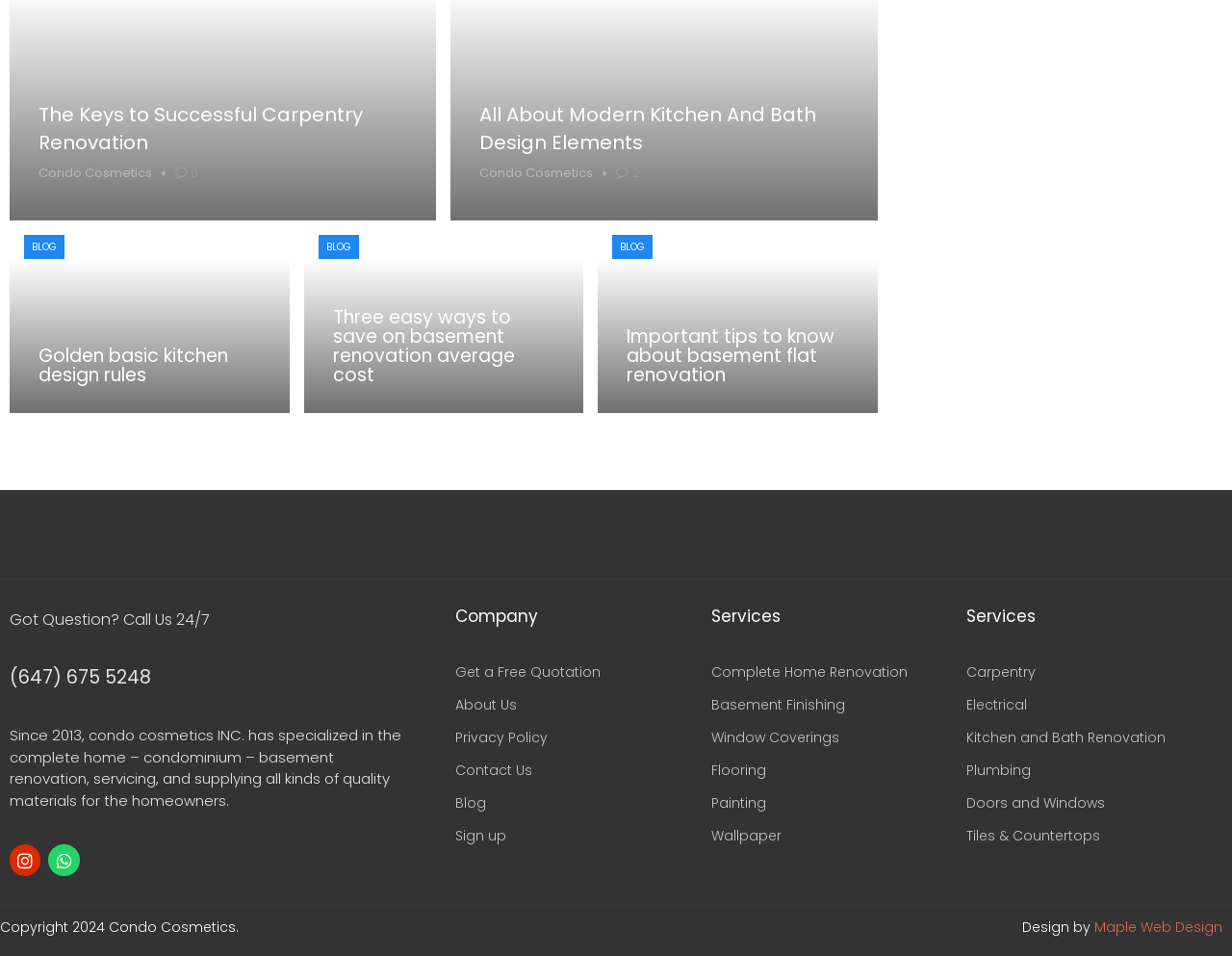Based on the element description Tiles & Countertops, identify the bounding box coordinates for the UI element. The coordinates should be in the format (top-left x, top-left y, bottom-right x, bottom-right y) and within the 0 to 1 range.

[0.785, 0.857, 0.992, 0.891]